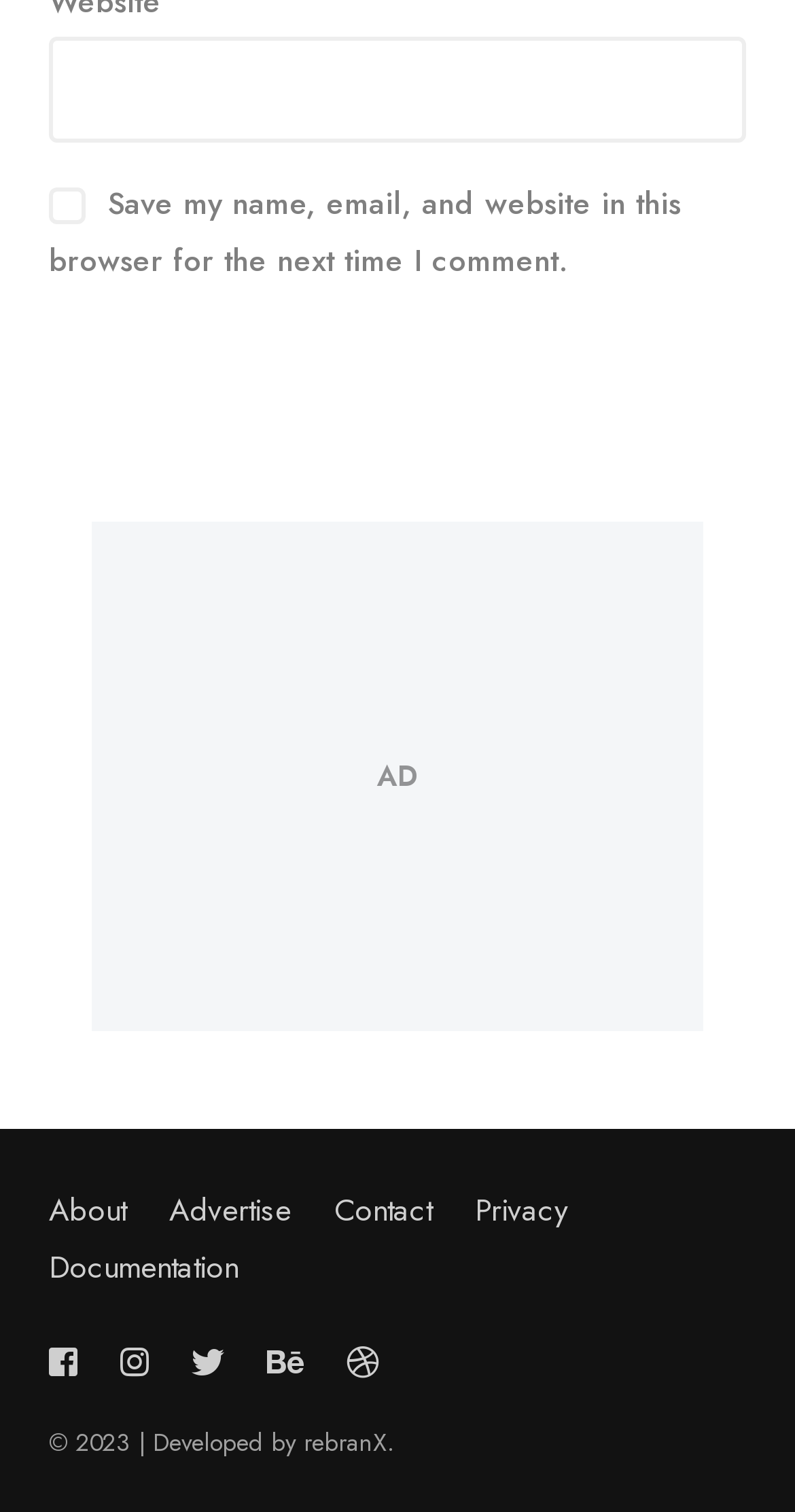Locate the bounding box coordinates of the element I should click to achieve the following instruction: "Check save my name".

[0.062, 0.123, 0.108, 0.148]